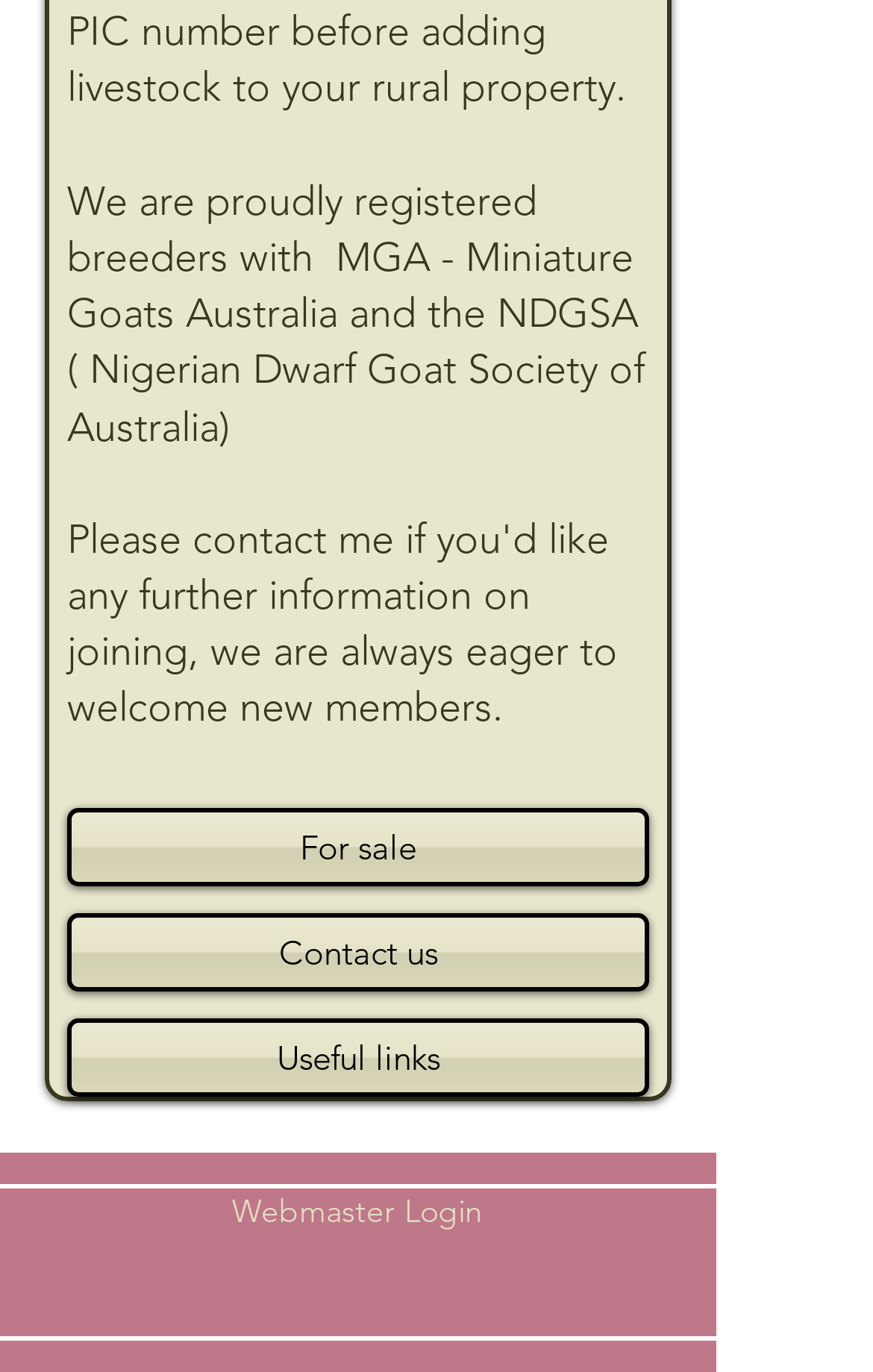Determine the bounding box coordinates for the UI element matching this description: "Contact us".

[0.077, 0.665, 0.744, 0.722]